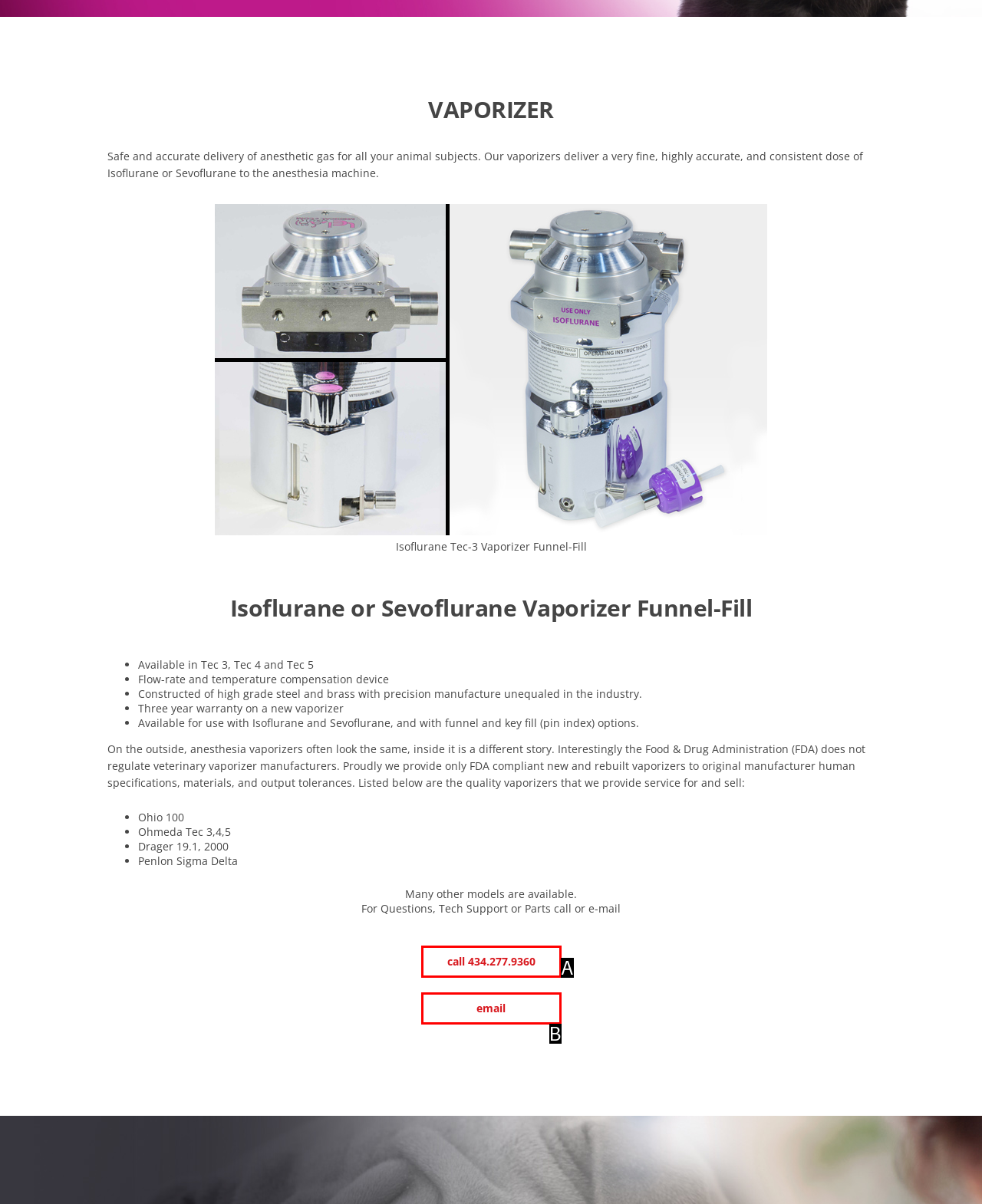Identify the letter corresponding to the UI element that matches this description: call 434.277.9360
Answer using only the letter from the provided options.

A